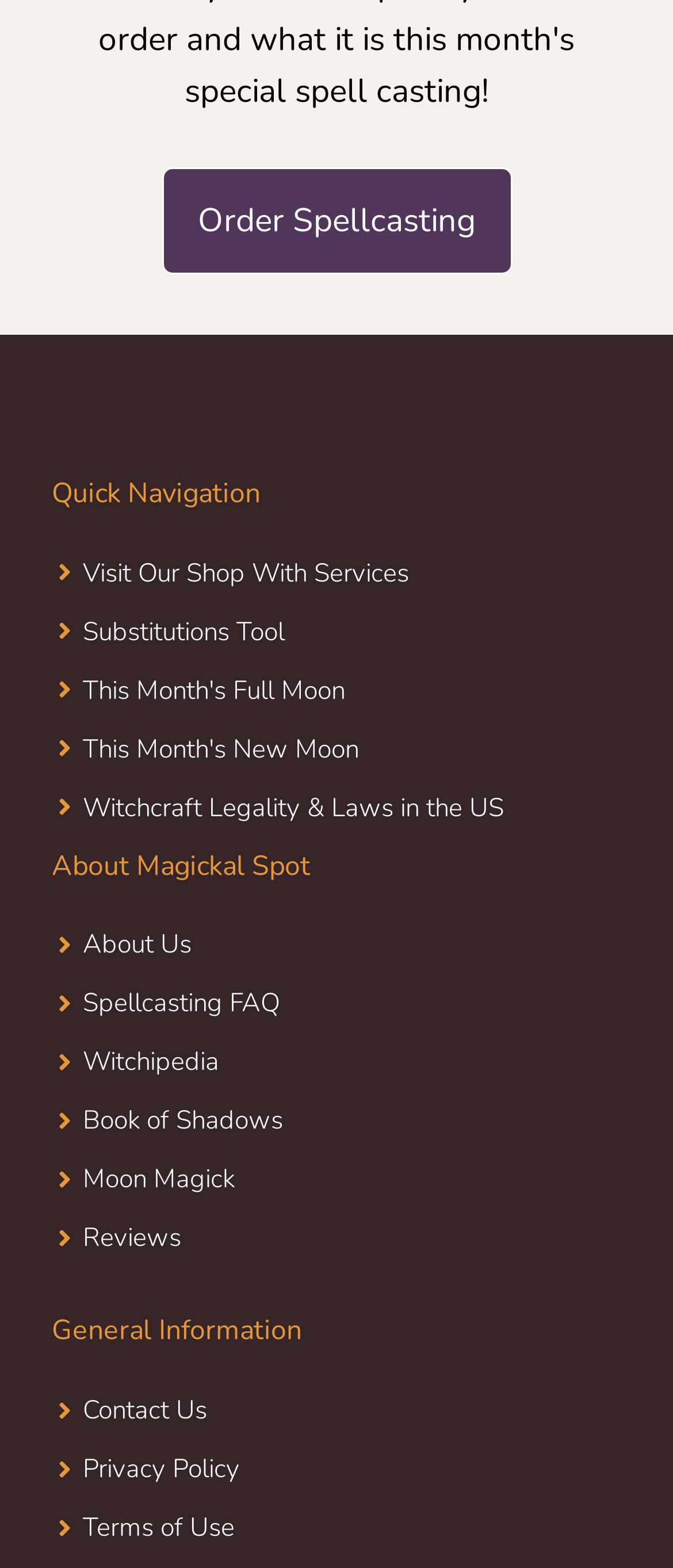Find the bounding box coordinates of the area to click in order to follow the instruction: "go to the twelfth link".

None